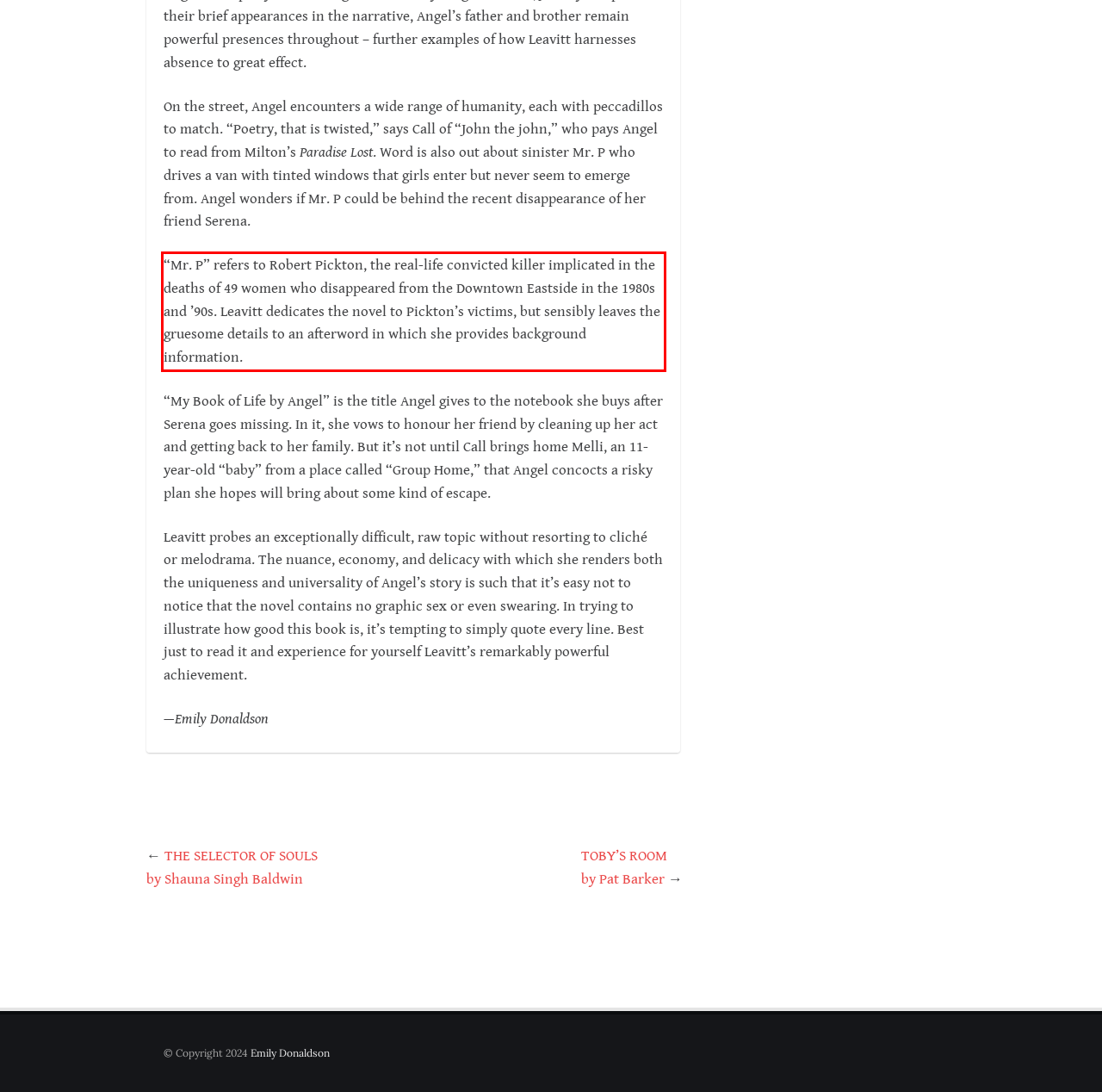Observe the screenshot of the webpage, locate the red bounding box, and extract the text content within it.

“Mr. P” refers to Robert Pickton, the real-life convicted killer implicated in the deaths of 49 women who disappeared from the Downtown Eastside in the 1980s and ’90s. Leavitt dedicates the novel to Pickton’s victims, but sensibly leaves the gruesome details to an afterword in which she provides background information.